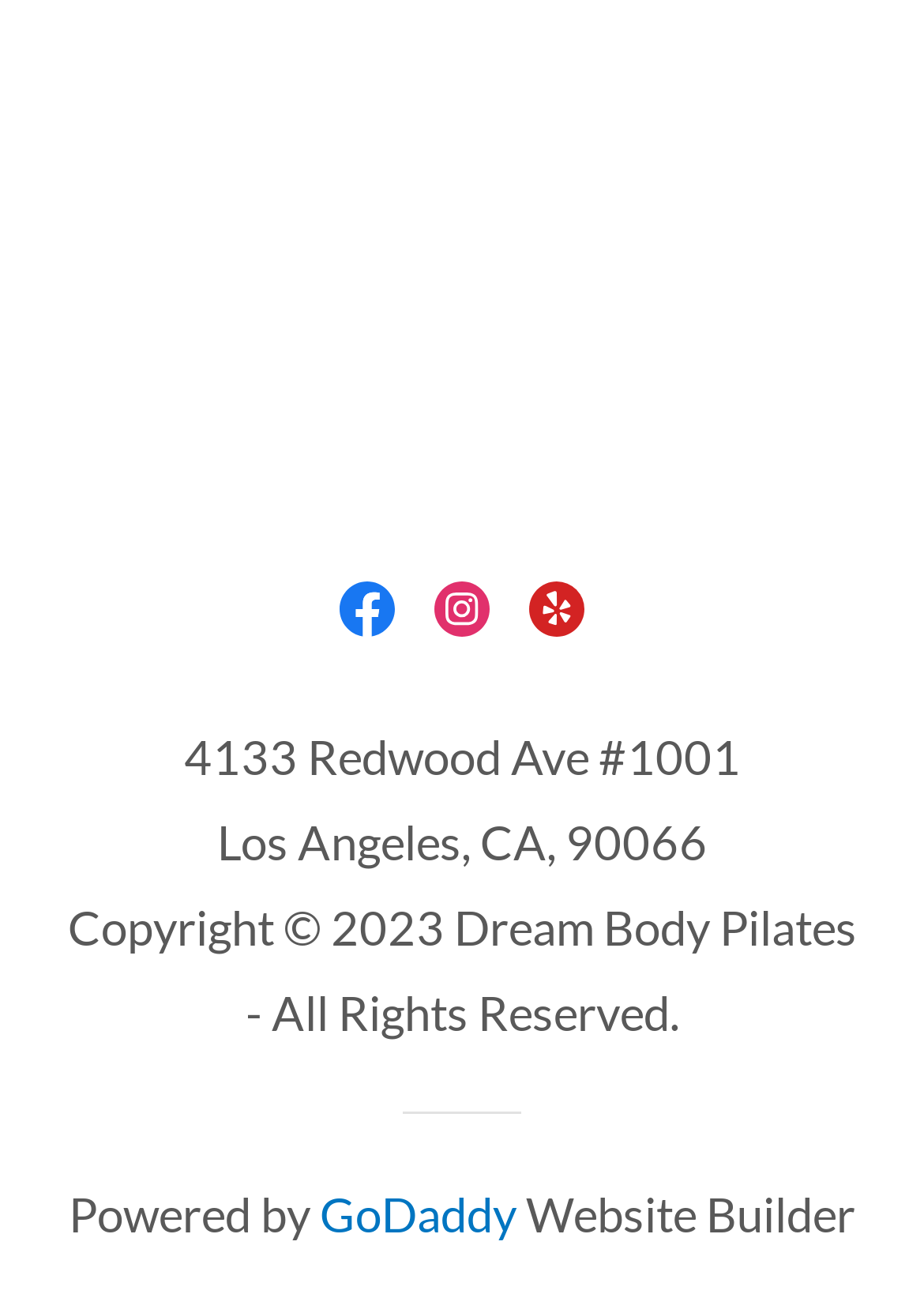Using the given element description, provide the bounding box coordinates (top-left x, top-left y, bottom-right x, bottom-right y) for the corresponding UI element in the screenshot: aria-label="Yelp Social Link"

[0.551, 0.428, 0.654, 0.5]